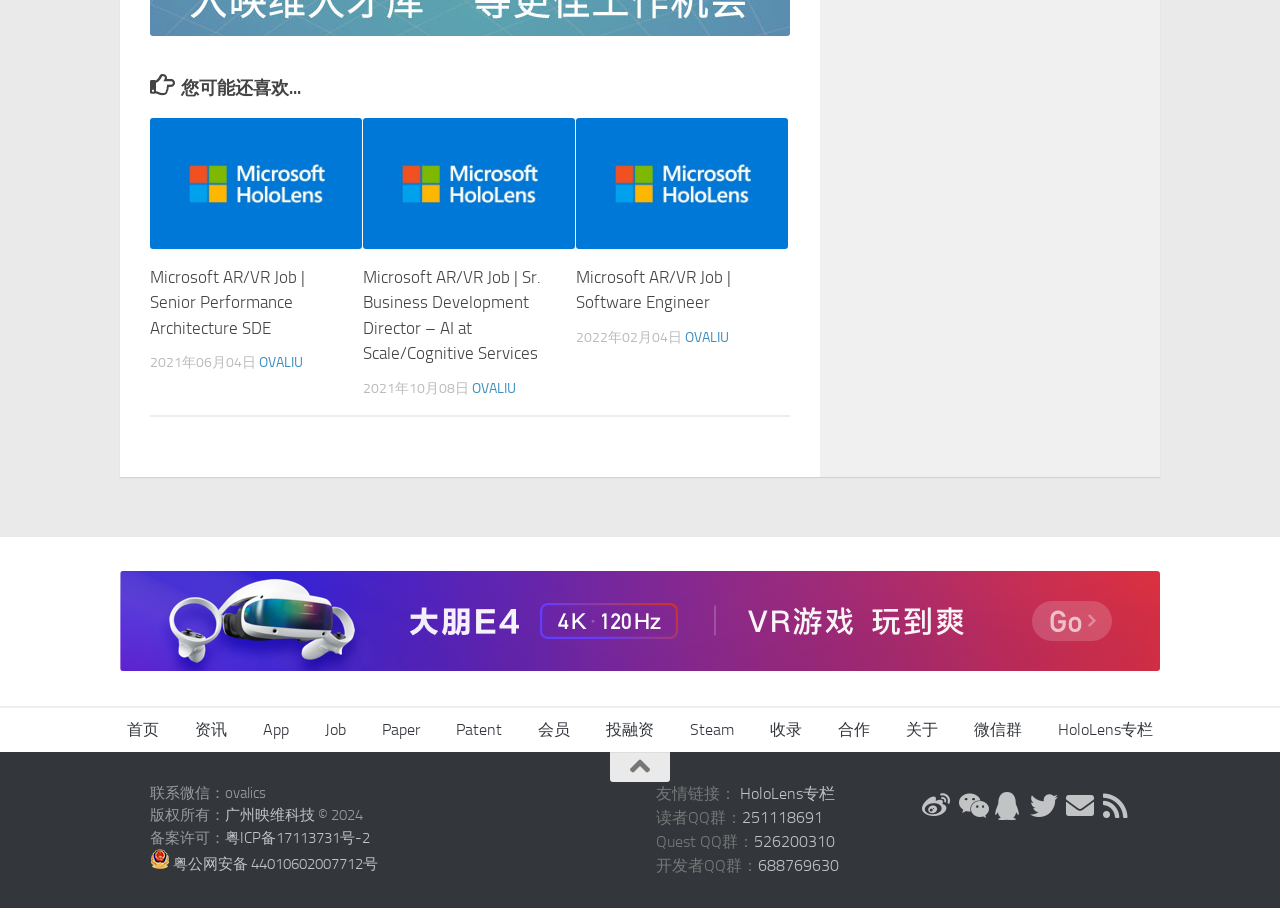Indicate the bounding box coordinates of the clickable region to achieve the following instruction: "Click the link to view Microsoft AR/VR Job | Sr. Business Development Director – AI at Scale/Cognitive Services."

[0.284, 0.13, 0.449, 0.274]